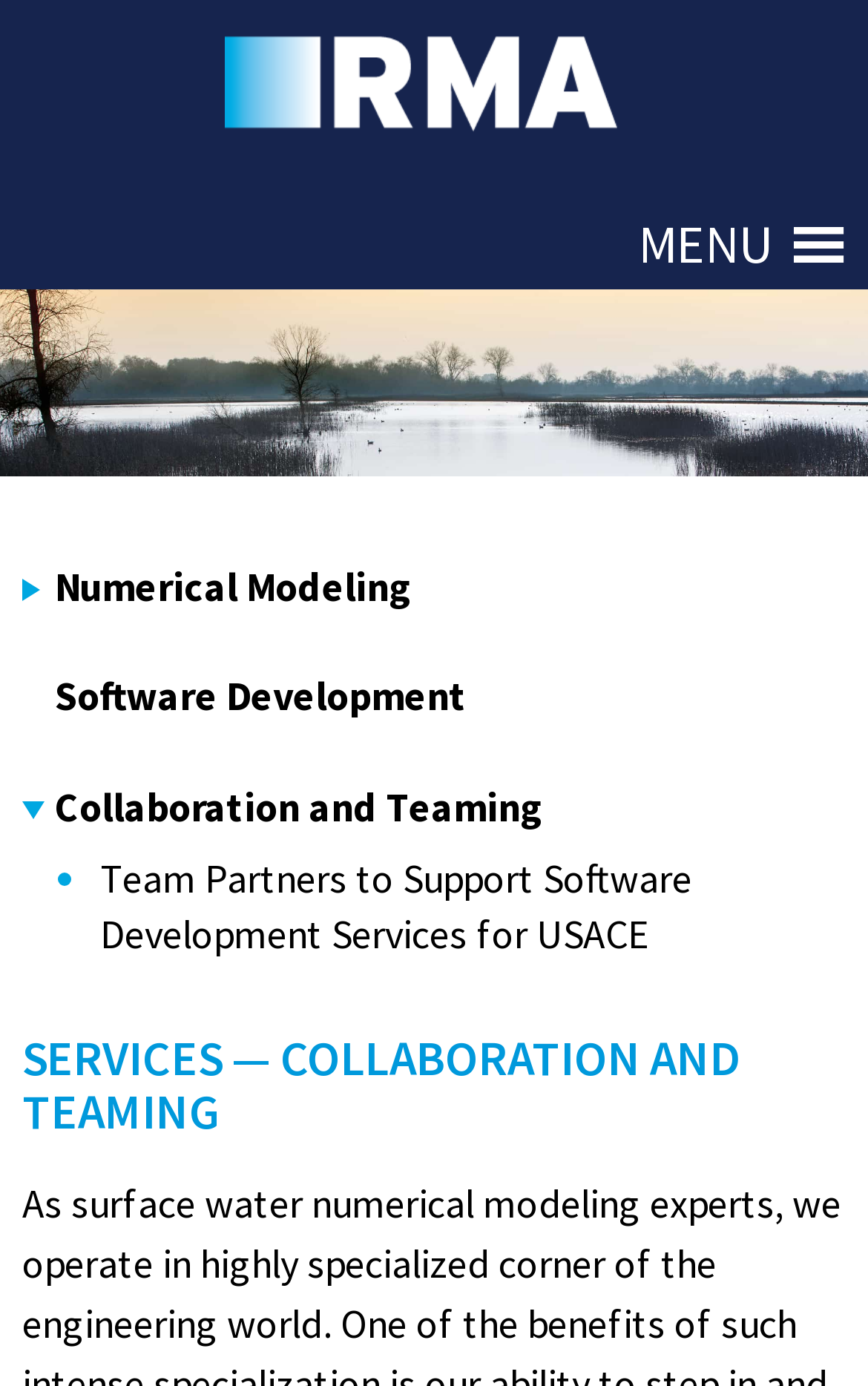Mark the bounding box of the element that matches the following description: "alt="RMA. Go to home."".

[0.259, 0.0, 0.741, 0.112]